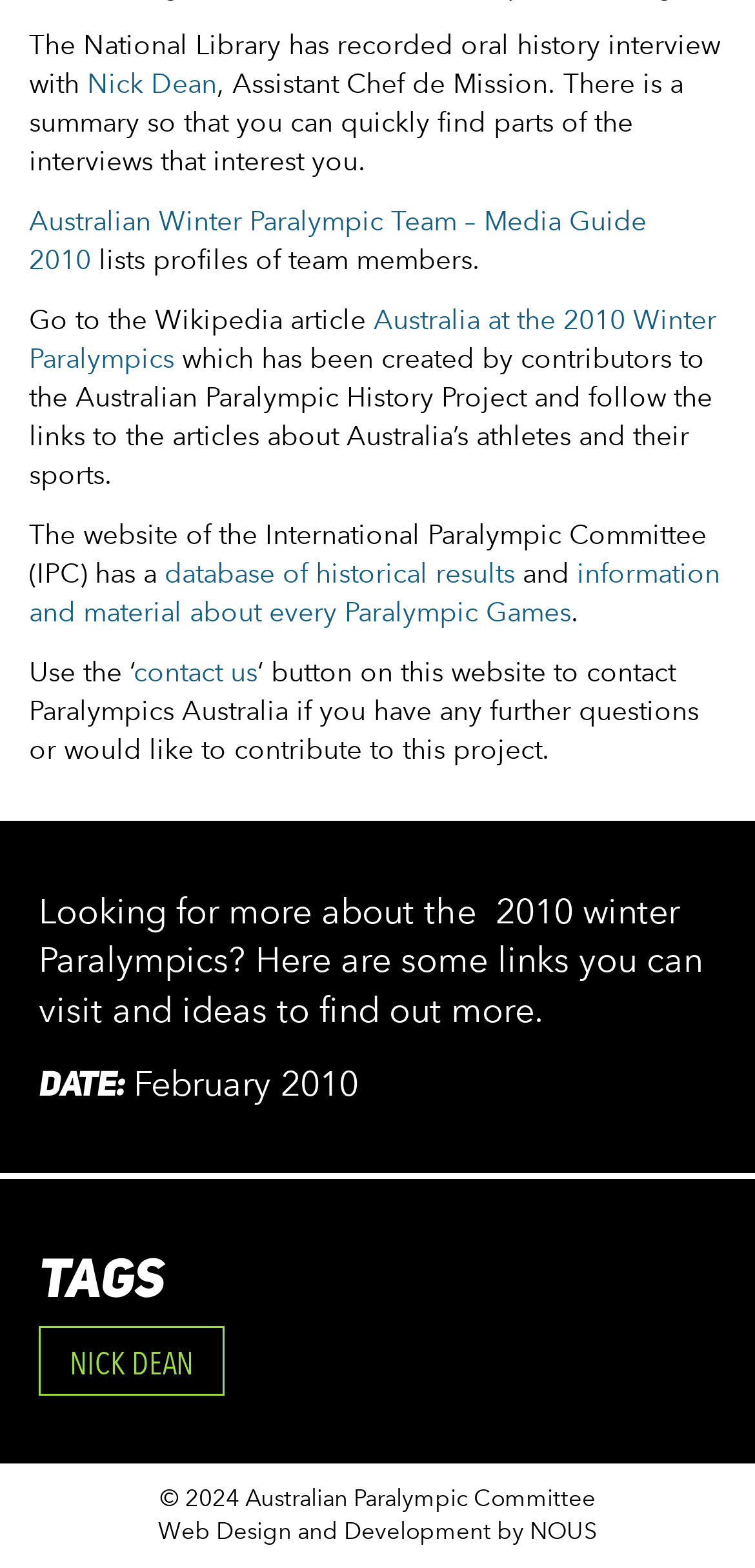Bounding box coordinates are specified in the format (top-left x, top-left y, bottom-right x, bottom-right y). All values are floating point numbers bounded between 0 and 1. Please provide the bounding box coordinate of the region this sentence describes: Nick Dean

[0.051, 0.845, 0.297, 0.89]